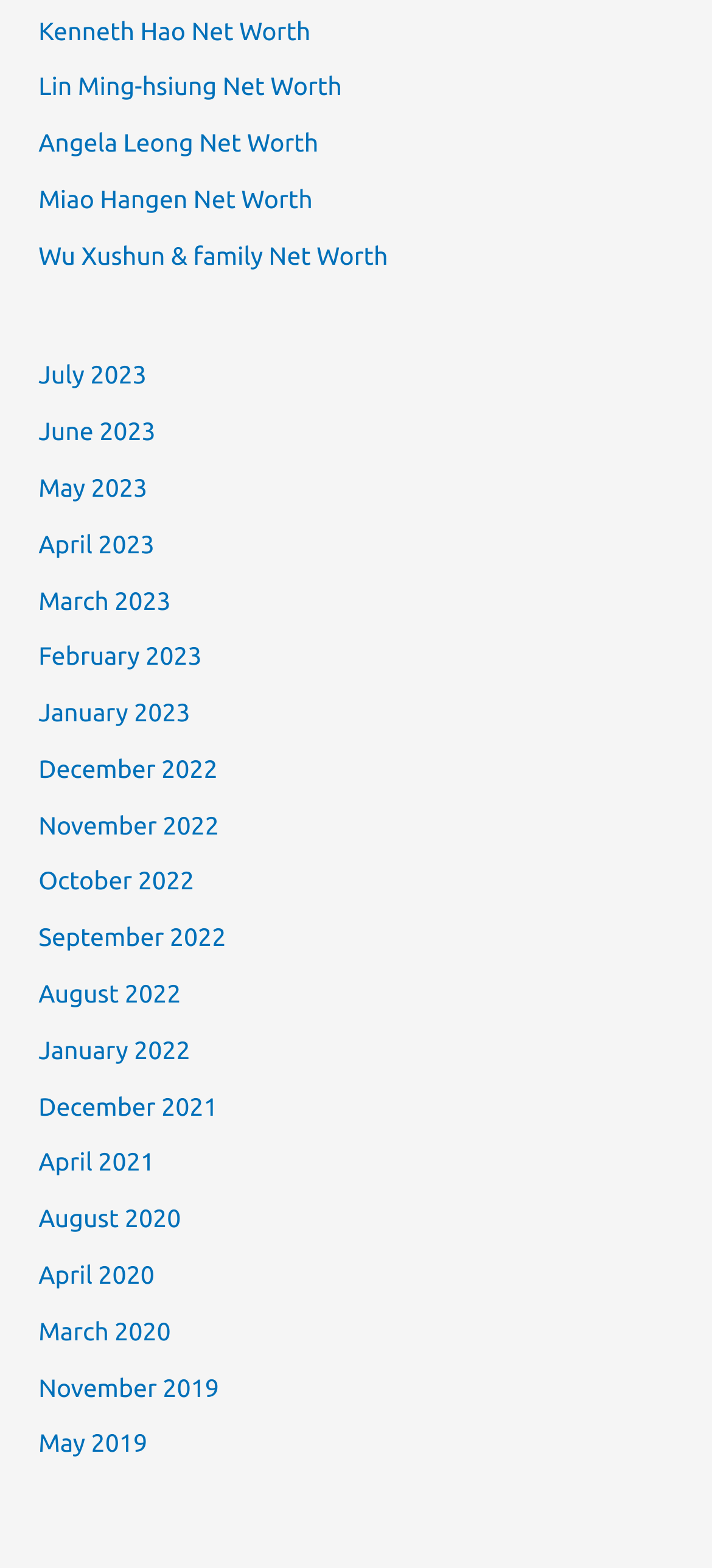Please provide the bounding box coordinates in the format (top-left x, top-left y, bottom-right x, bottom-right y). Remember, all values are floating point numbers between 0 and 1. What is the bounding box coordinate of the region described as: Miao Hangen Net Worth

[0.054, 0.118, 0.439, 0.136]